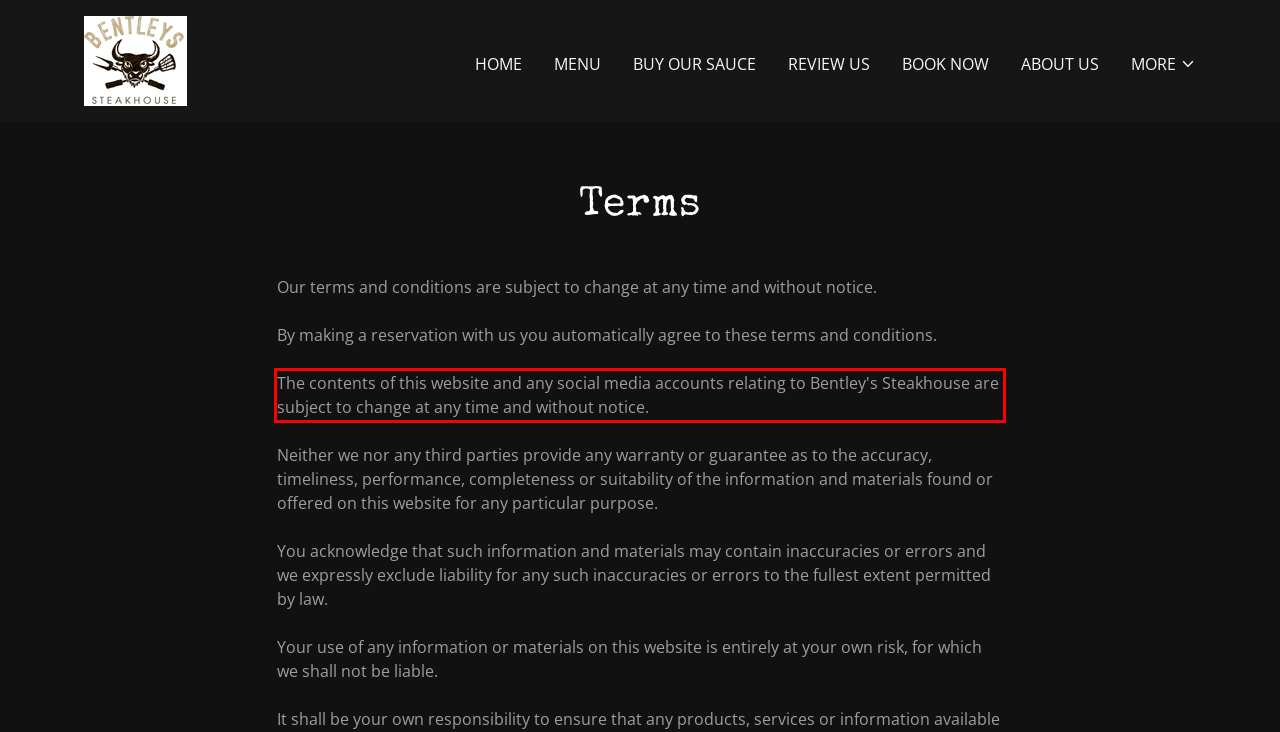Examine the webpage screenshot and use OCR to obtain the text inside the red bounding box.

The contents of this website and any social media accounts relating to Bentley's Steakhouse are subject to change at any time and without notice.